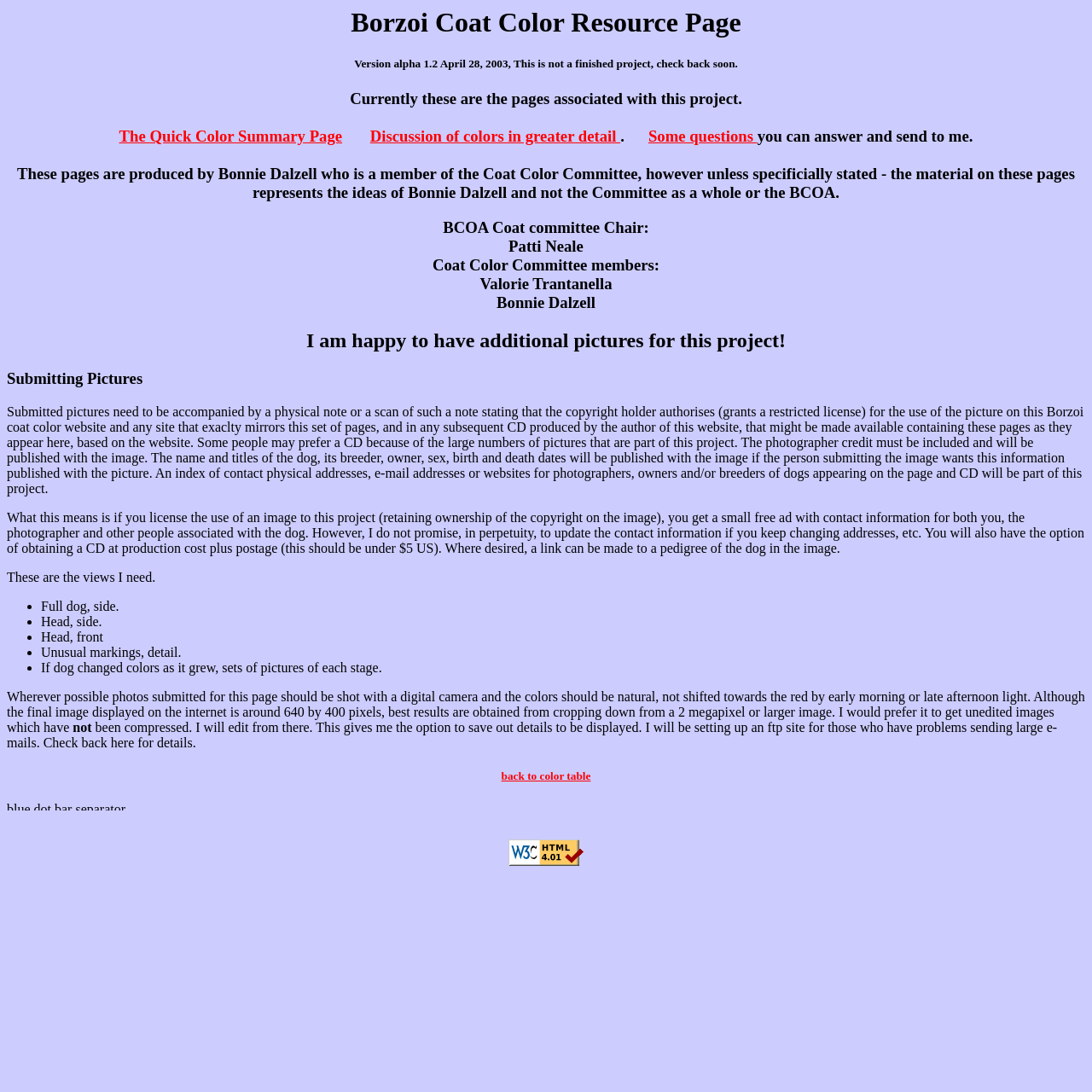What is the purpose of submitting pictures to this project?
Using the image as a reference, give a one-word or short phrase answer.

To get a small free ad with contact information